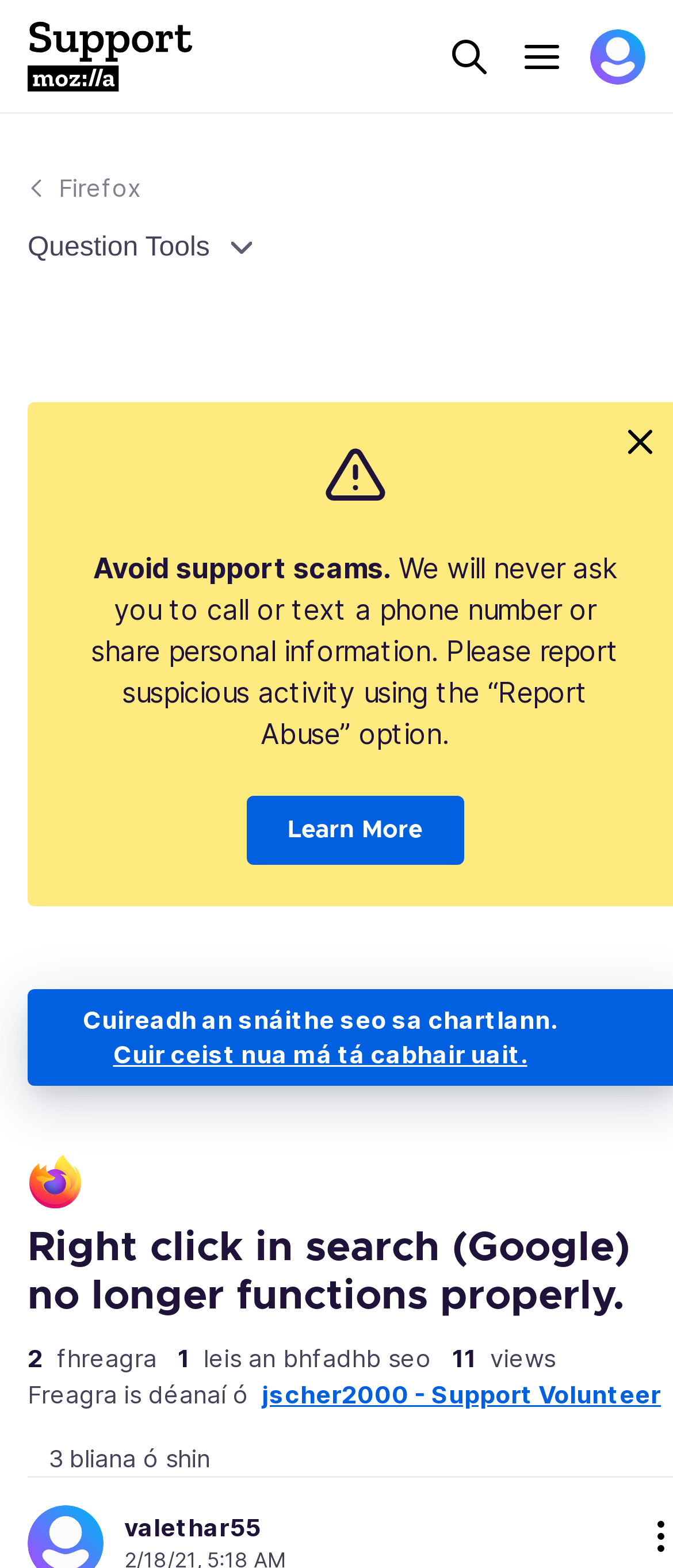Please determine the bounding box coordinates of the element's region to click for the following instruction: "Click the Menu button".

[0.764, 0.018, 0.846, 0.053]